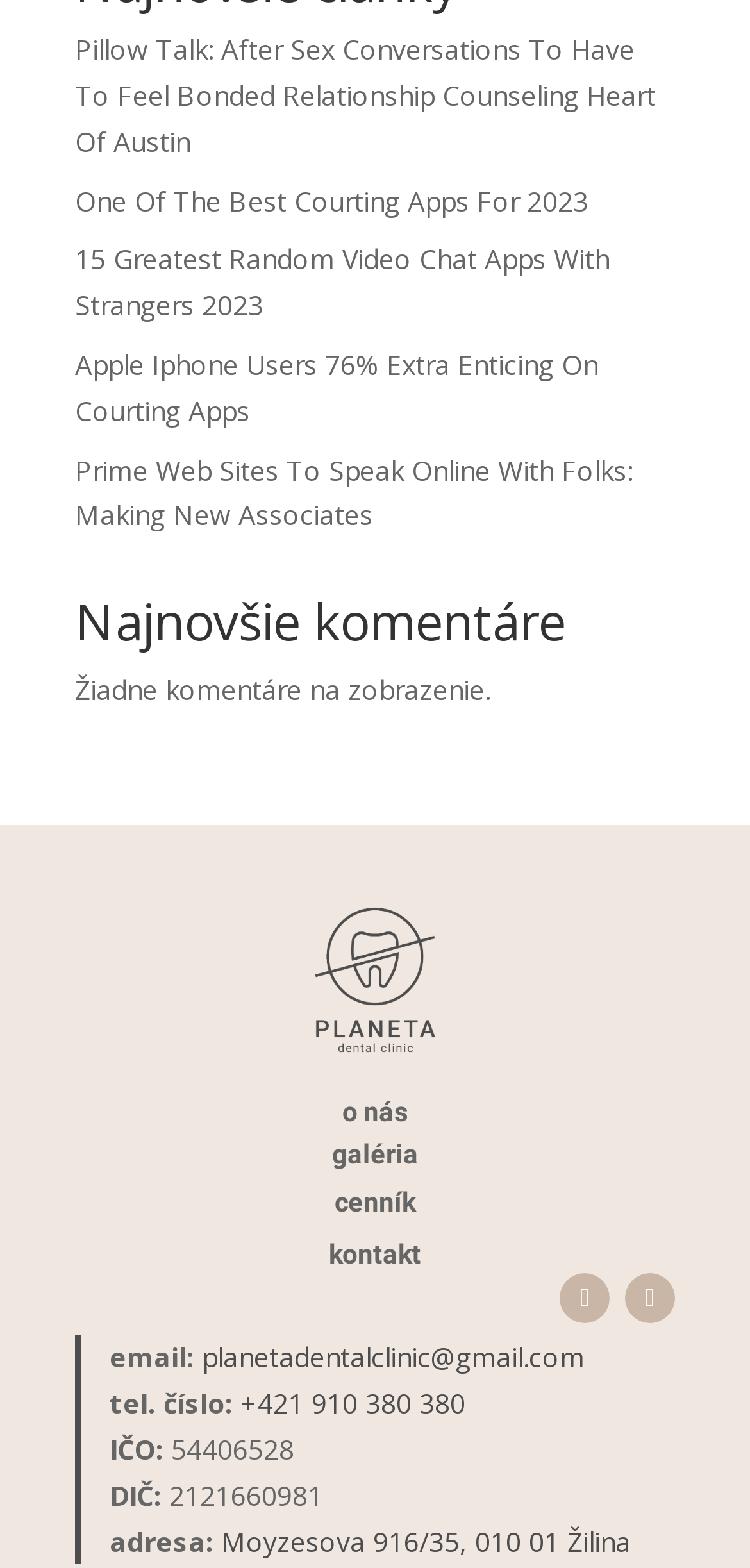Analyze the image and provide a detailed answer to the question: How many social media links are there at the bottom?

I counted the number of social media links at the bottom of the webpage, which are the Facebook and Instagram links represented by the icons '' and '' respectively.